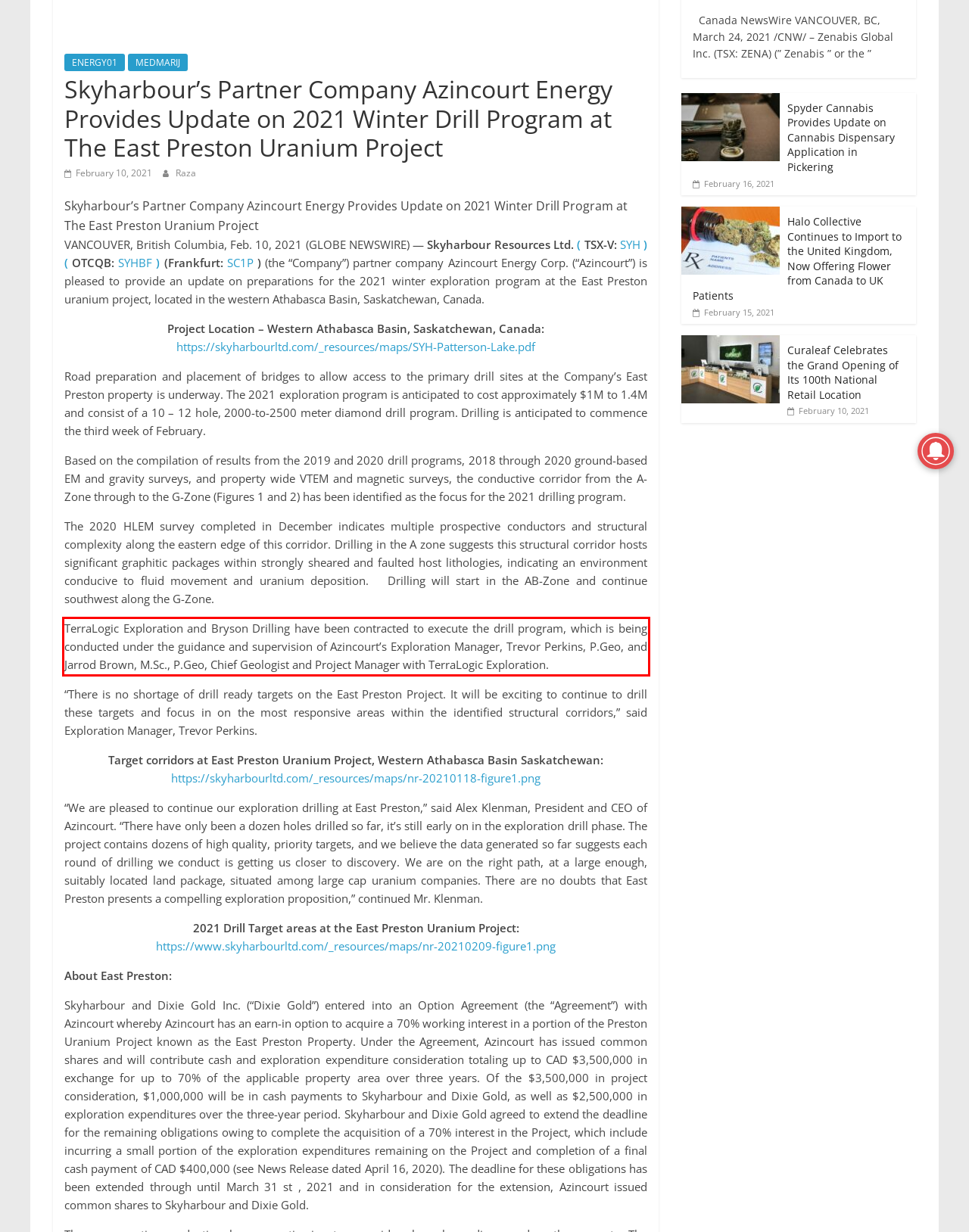There is a screenshot of a webpage with a red bounding box around a UI element. Please use OCR to extract the text within the red bounding box.

TerraLogic Exploration and Bryson Drilling have been contracted to execute the drill program, which is being conducted under the guidance and supervision of Azincourt’s Exploration Manager, Trevor Perkins, P.Geo, and Jarrod Brown, M.Sc., P.Geo, Chief Geologist and Project Manager with TerraLogic Exploration.